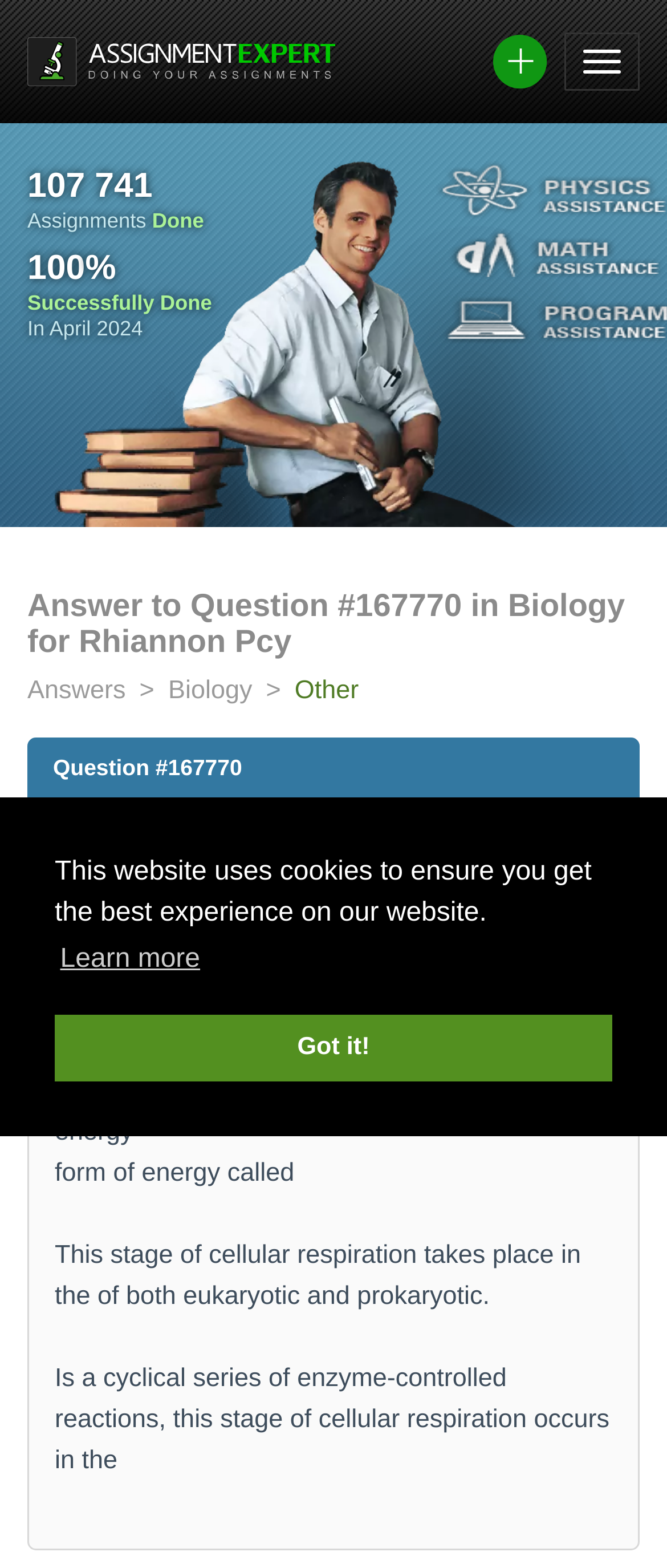Using details from the image, please answer the following question comprehensively:
What is the subject of the question being answered?

The subject of the question being answered can be determined by looking at the breadcrumbs present at the top of the page. The text 'Answers > Biology' suggests that the subject of the question being answered is Biology.